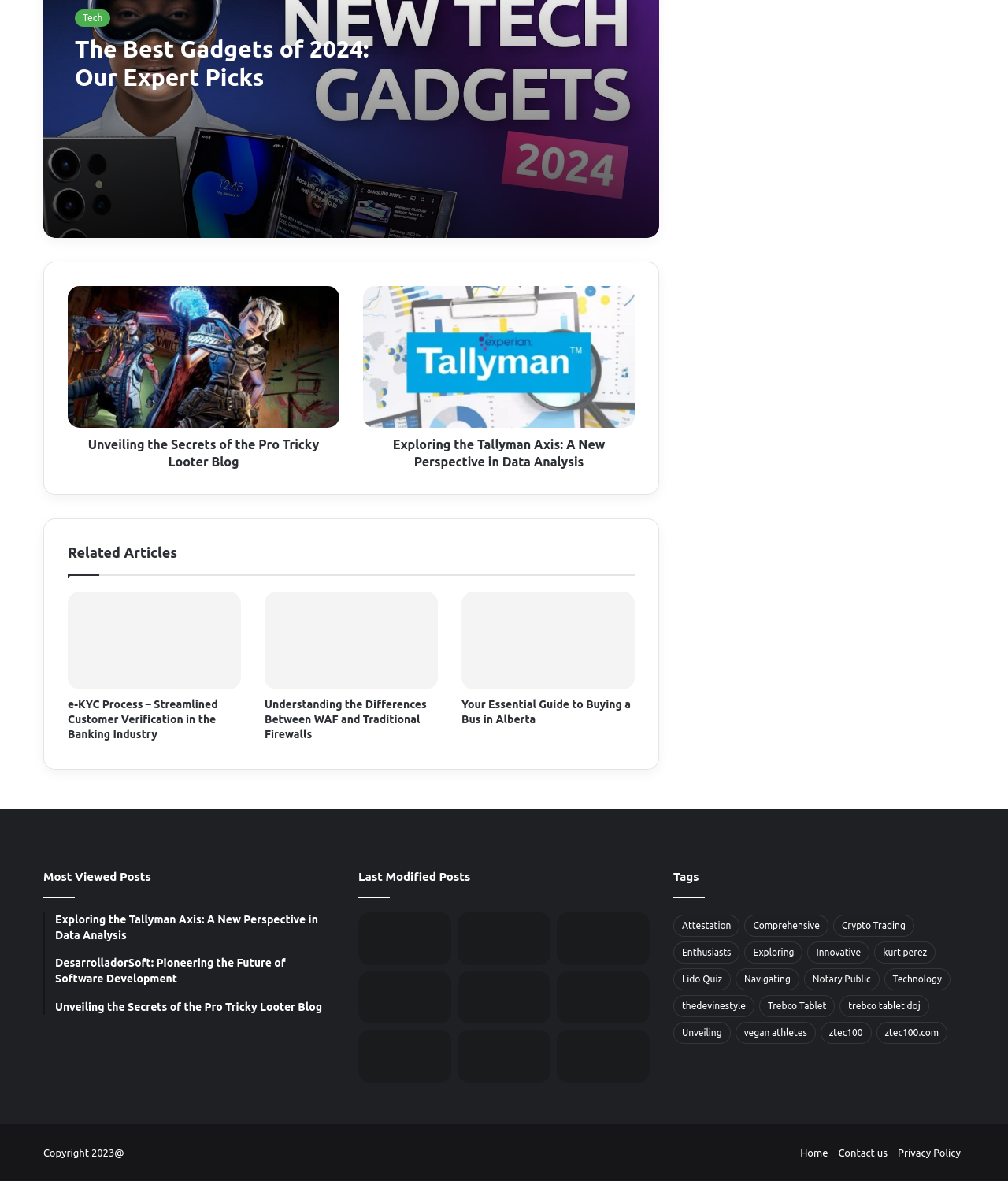Determine the bounding box coordinates for the clickable element to execute this instruction: "Click on the link to read about the best gadgets of 2024". Provide the coordinates as four float numbers between 0 and 1, i.e., [left, top, right, bottom].

[0.074, 0.029, 0.403, 0.078]